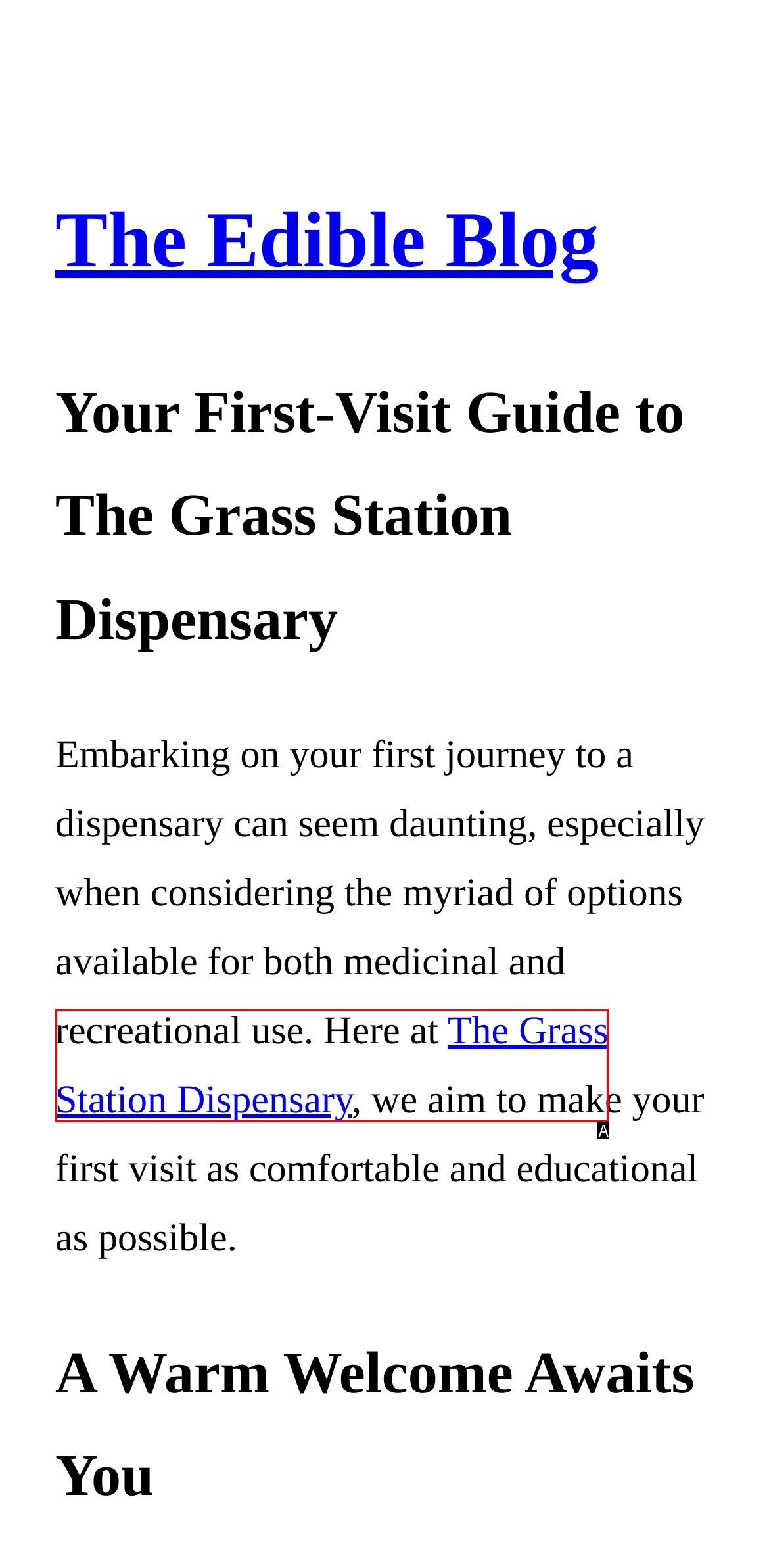Assess the description: The Grass Station Dispensary and select the option that matches. Provide the letter of the chosen option directly from the given choices.

A